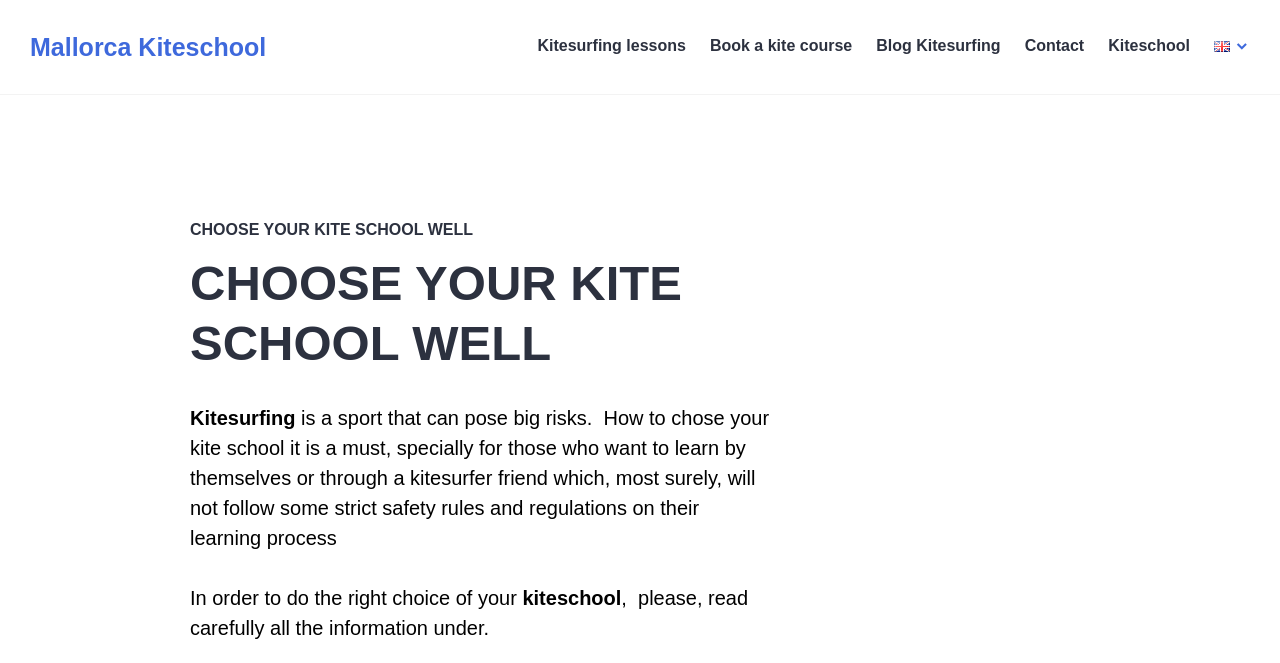Identify the bounding box coordinates of the HTML element based on this description: "CHOOSE YOUR KITE SCHOOL WELL".

[0.148, 0.333, 0.37, 0.359]